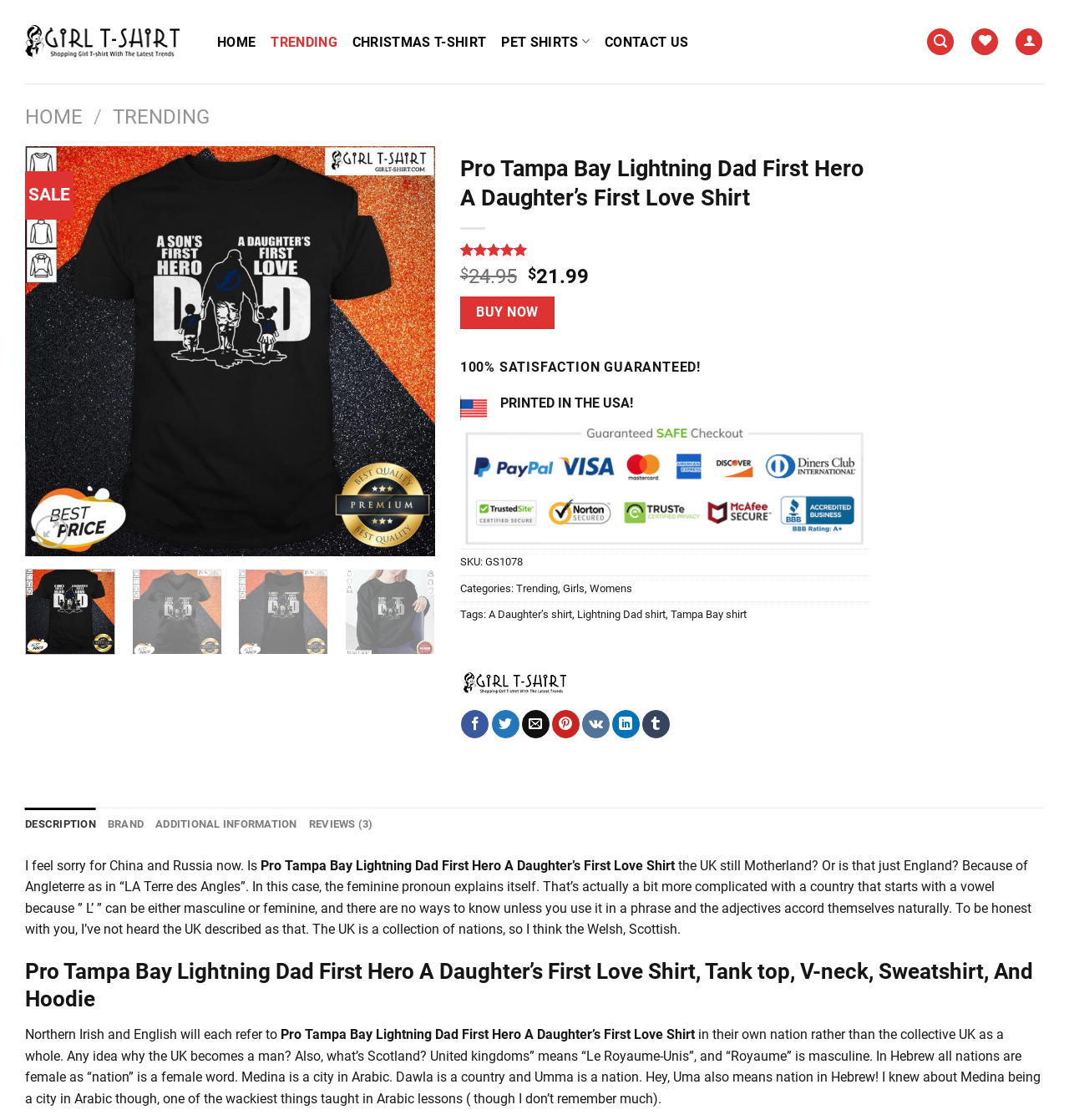Identify the bounding box coordinates of the region that should be clicked to execute the following instruction: "go to news page".

None